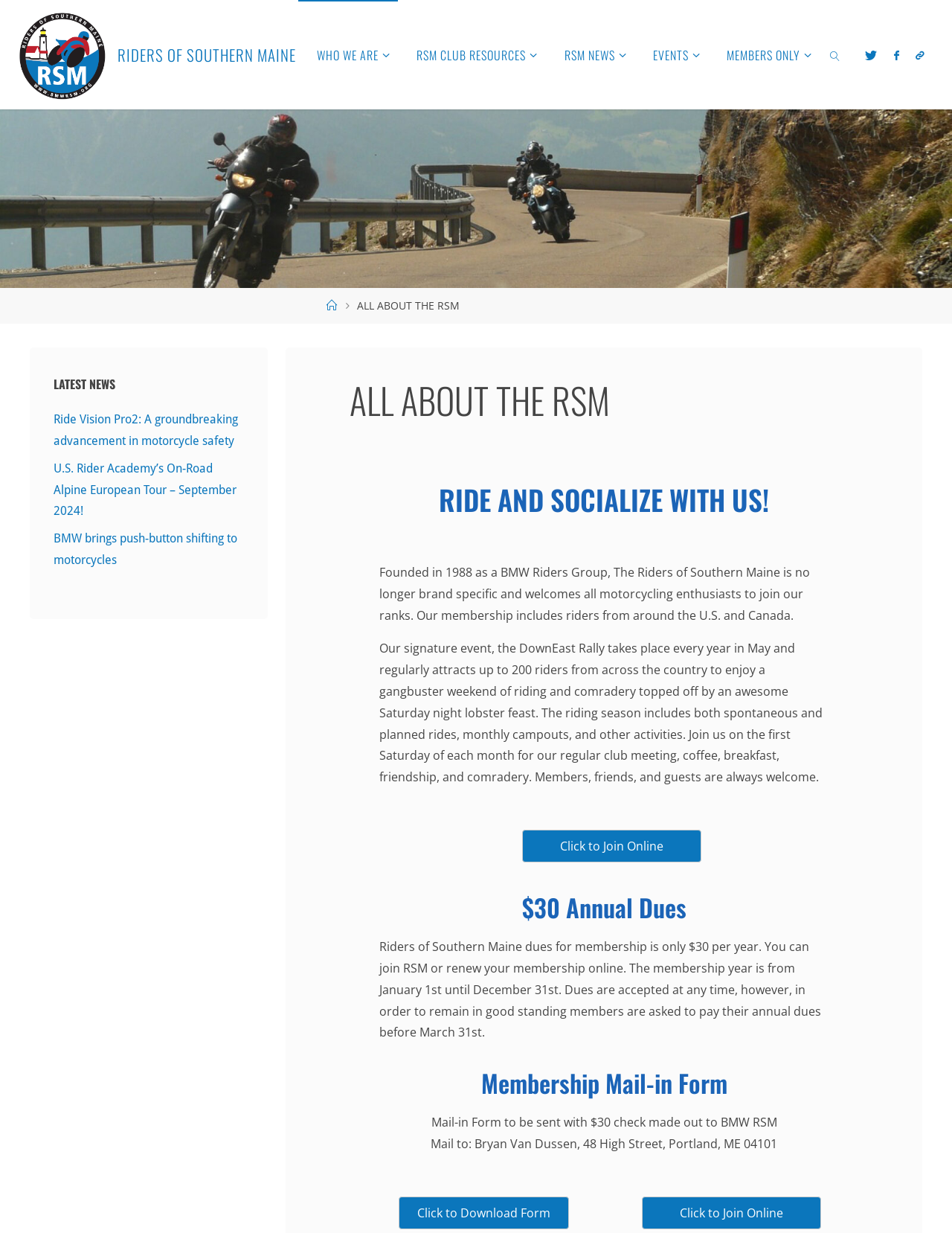Show me the bounding box coordinates of the clickable region to achieve the task as per the instruction: "Click to download membership form".

[0.419, 0.97, 0.598, 0.997]